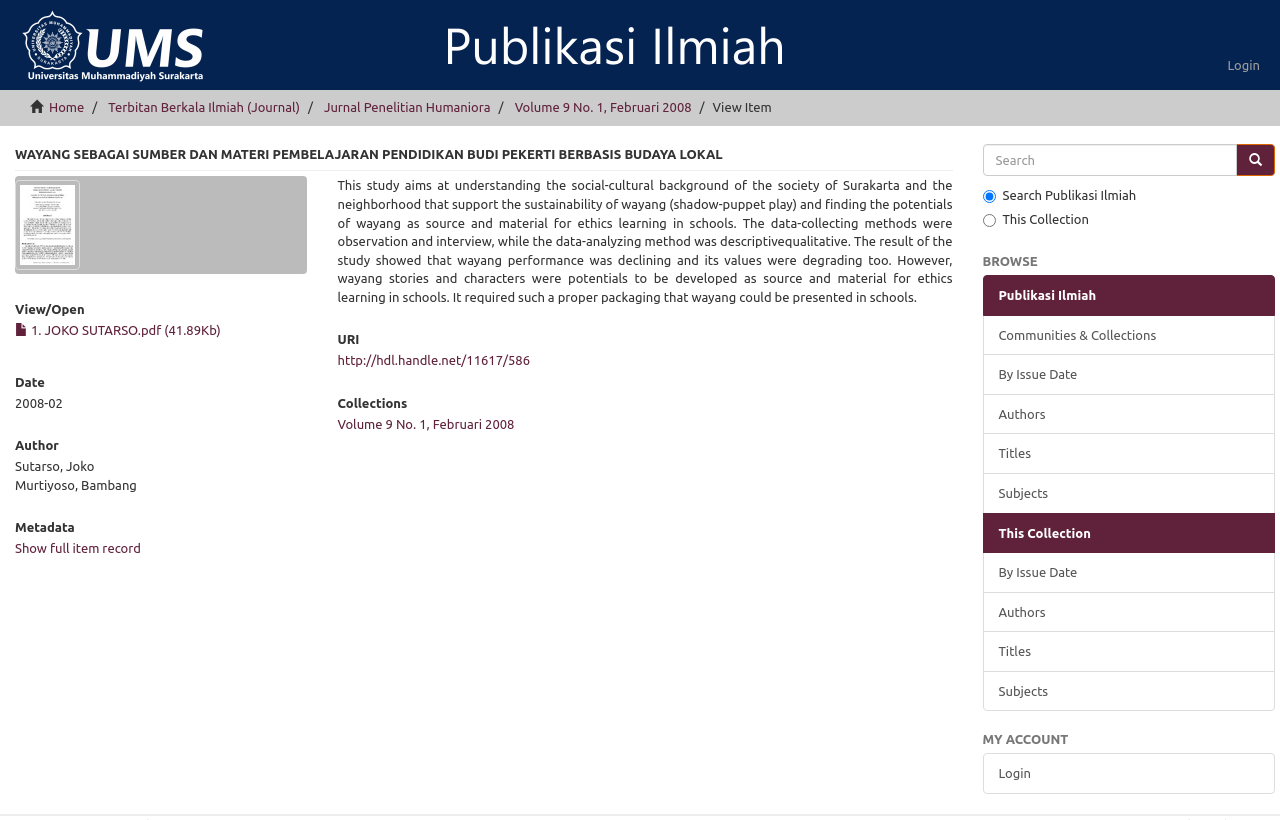Determine the bounding box coordinates for the element that should be clicked to follow this instruction: "view the item". The coordinates should be given as four float numbers between 0 and 1, in the format [left, top, right, bottom].

[0.557, 0.122, 0.603, 0.139]